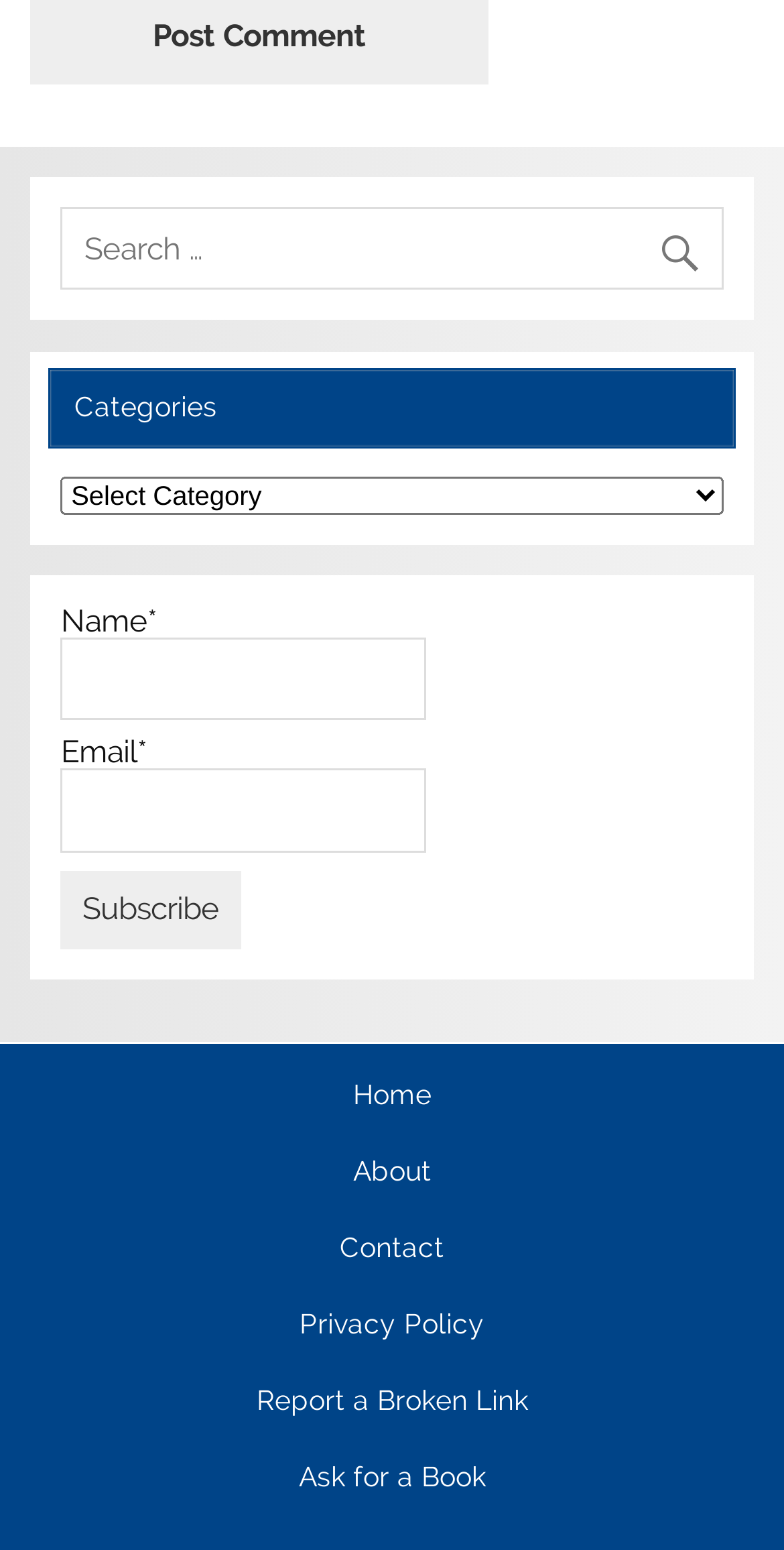Please provide the bounding box coordinate of the region that matches the element description: parent_node: Email* name="esfpx_email". Coordinates should be in the format (top-left x, top-left y, bottom-right x, bottom-right y) and all values should be between 0 and 1.

[0.078, 0.496, 0.543, 0.55]